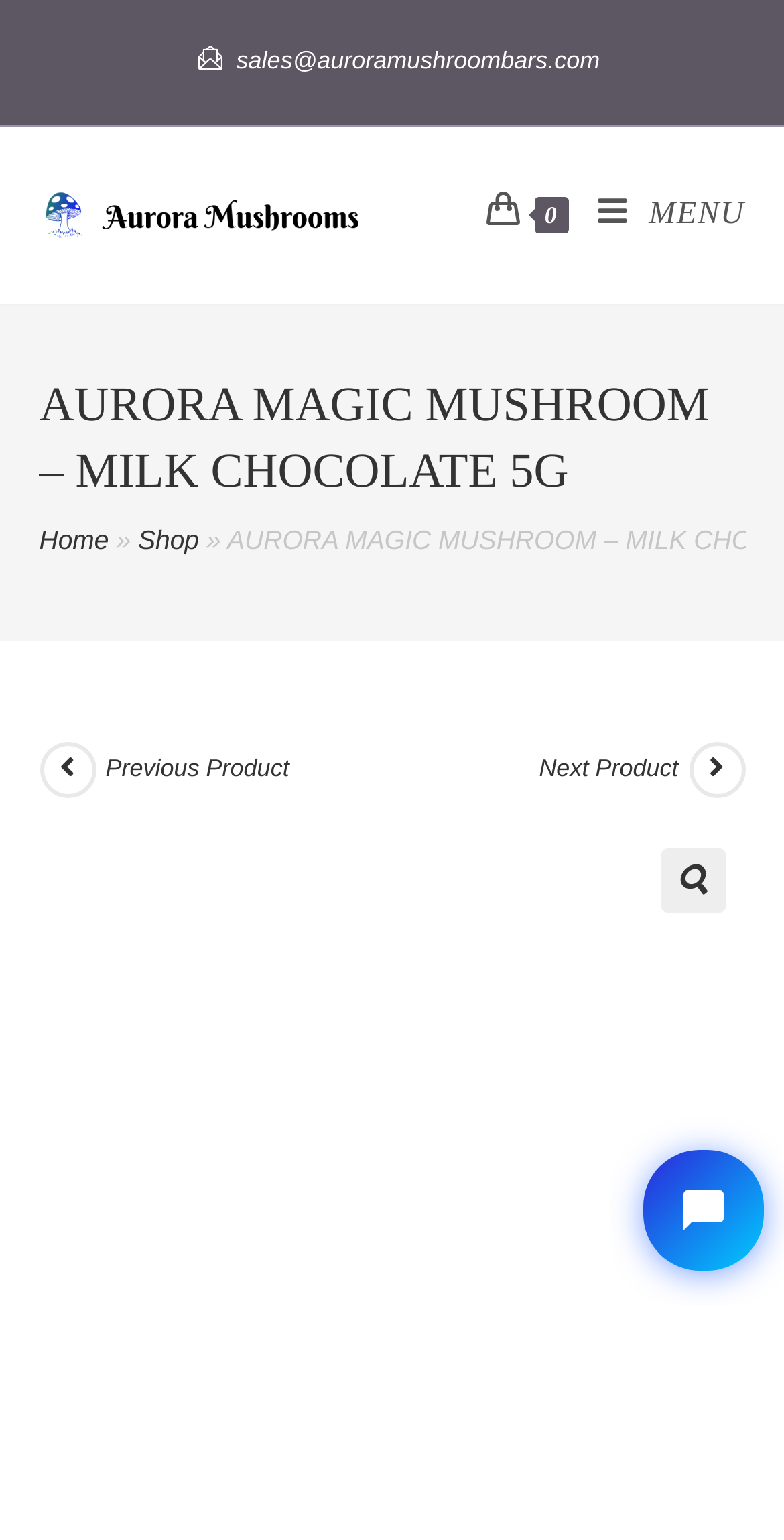What is the product name on this page?
Examine the image closely and answer the question with as much detail as possible.

I found the product name by looking at the heading element with the text 'AURORA MAGIC MUSHROOM – MILK CHOCOLATE 5G' located at the top of the page.